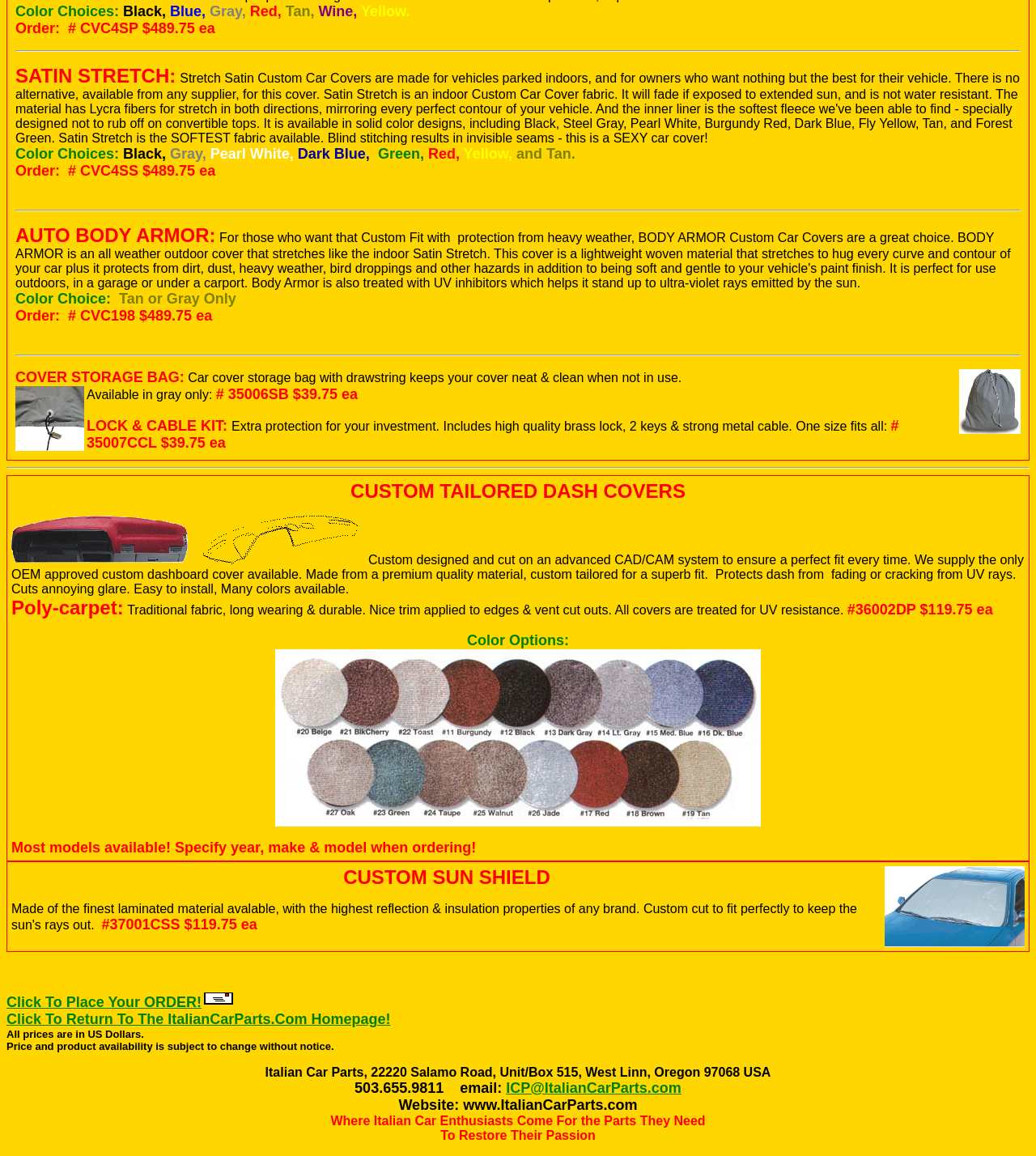What is the price of the Lock & Cable Kit?
Based on the image, answer the question with a single word or brief phrase.

$39.75